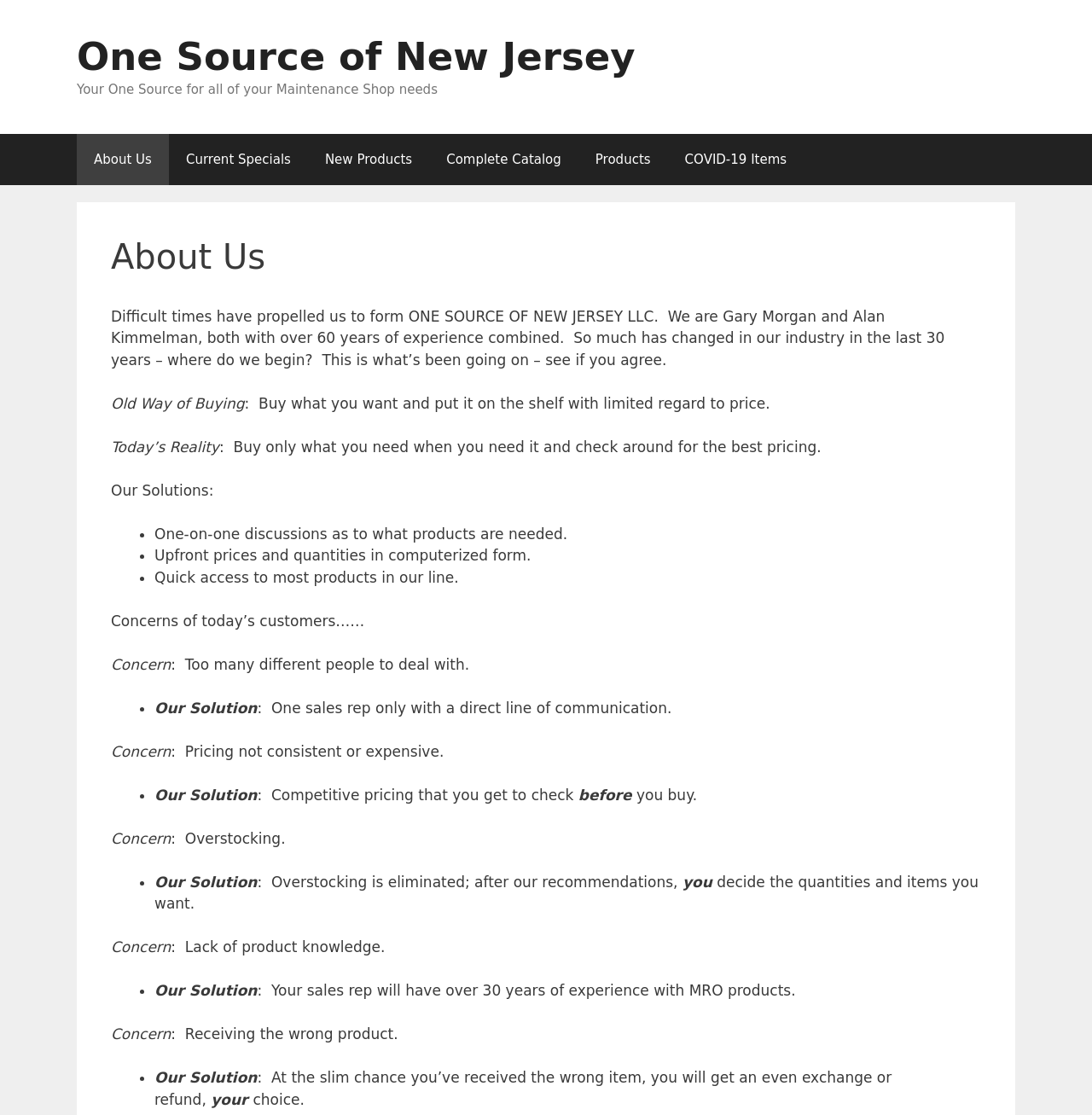Determine the bounding box coordinates (top-left x, top-left y, bottom-right x, bottom-right y) of the UI element described in the following text: One Source of New Jersey

[0.07, 0.031, 0.582, 0.071]